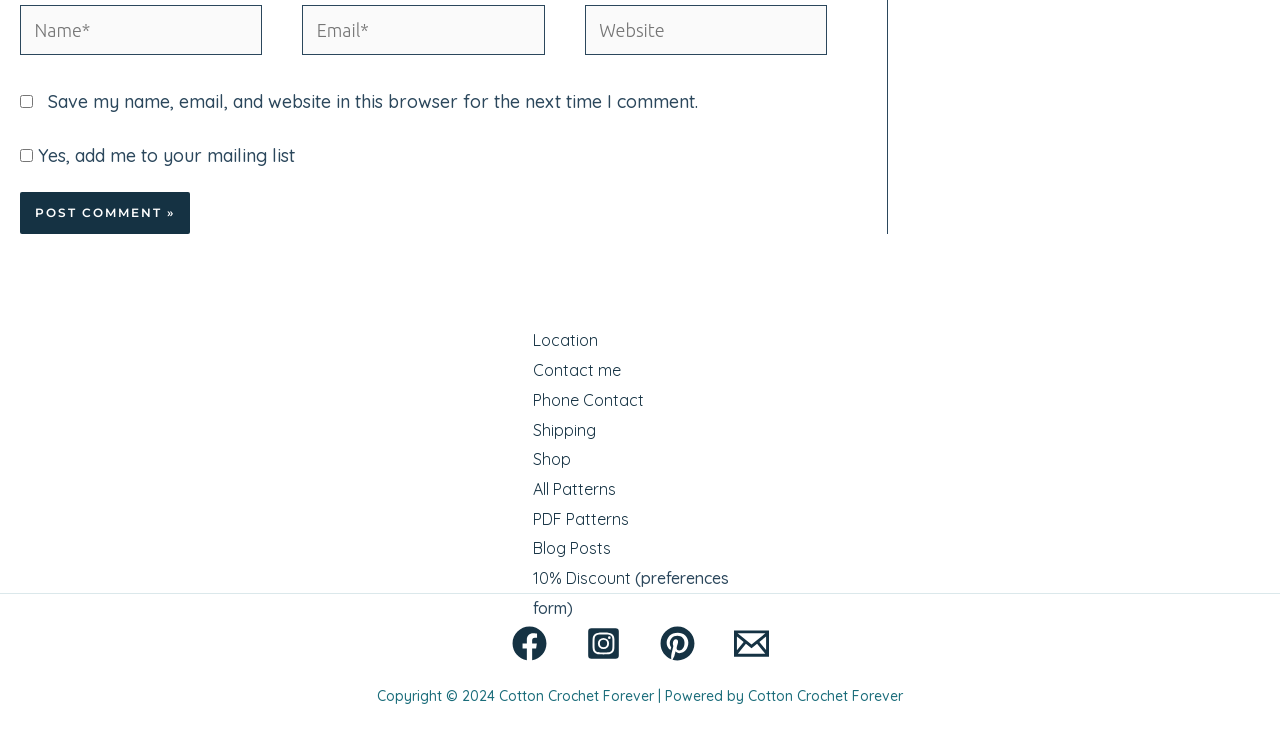Pinpoint the bounding box coordinates of the element you need to click to execute the following instruction: "Input your email". The bounding box should be represented by four float numbers between 0 and 1, in the format [left, top, right, bottom].

[0.236, 0.007, 0.426, 0.074]